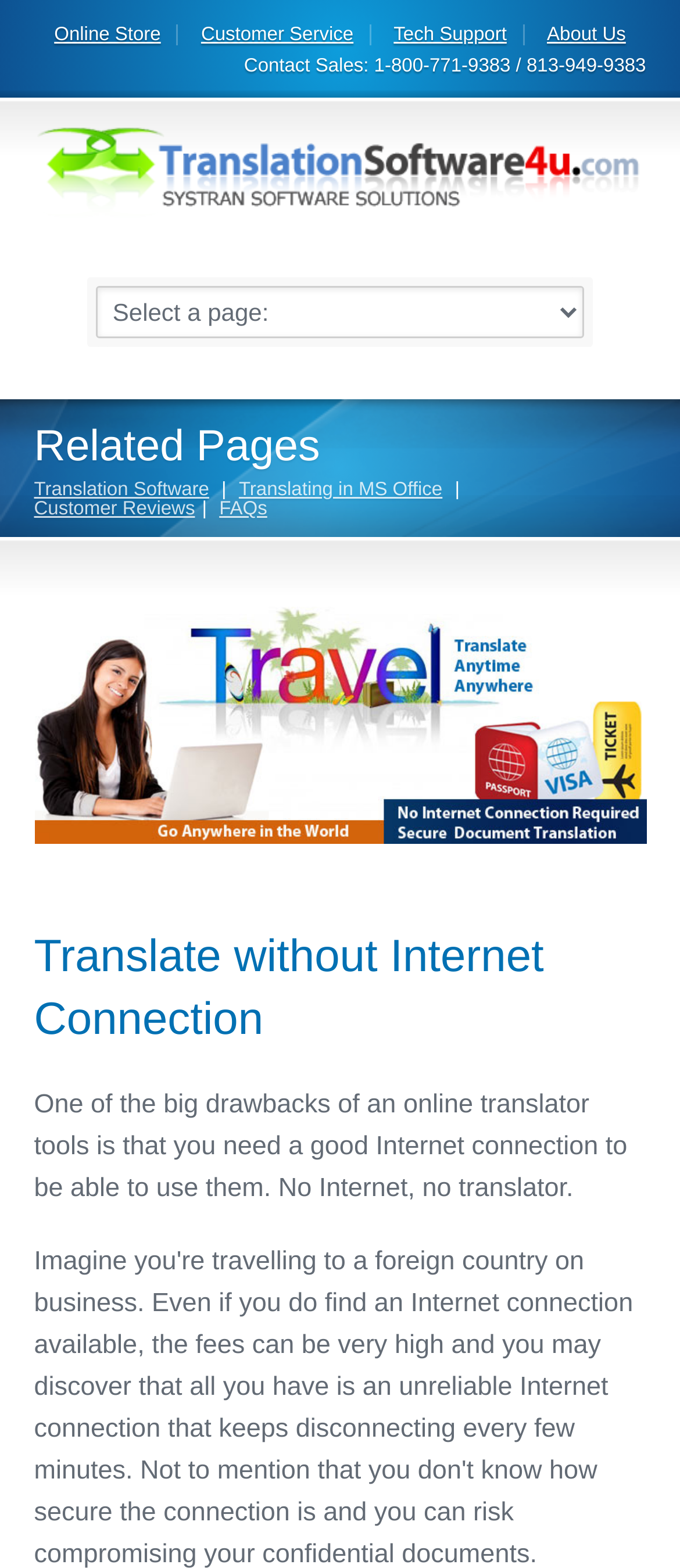Please determine the bounding box coordinates of the element to click in order to execute the following instruction: "Click Logo". The coordinates should be four float numbers between 0 and 1, specified as [left, top, right, bottom].

[0.05, 0.073, 0.95, 0.143]